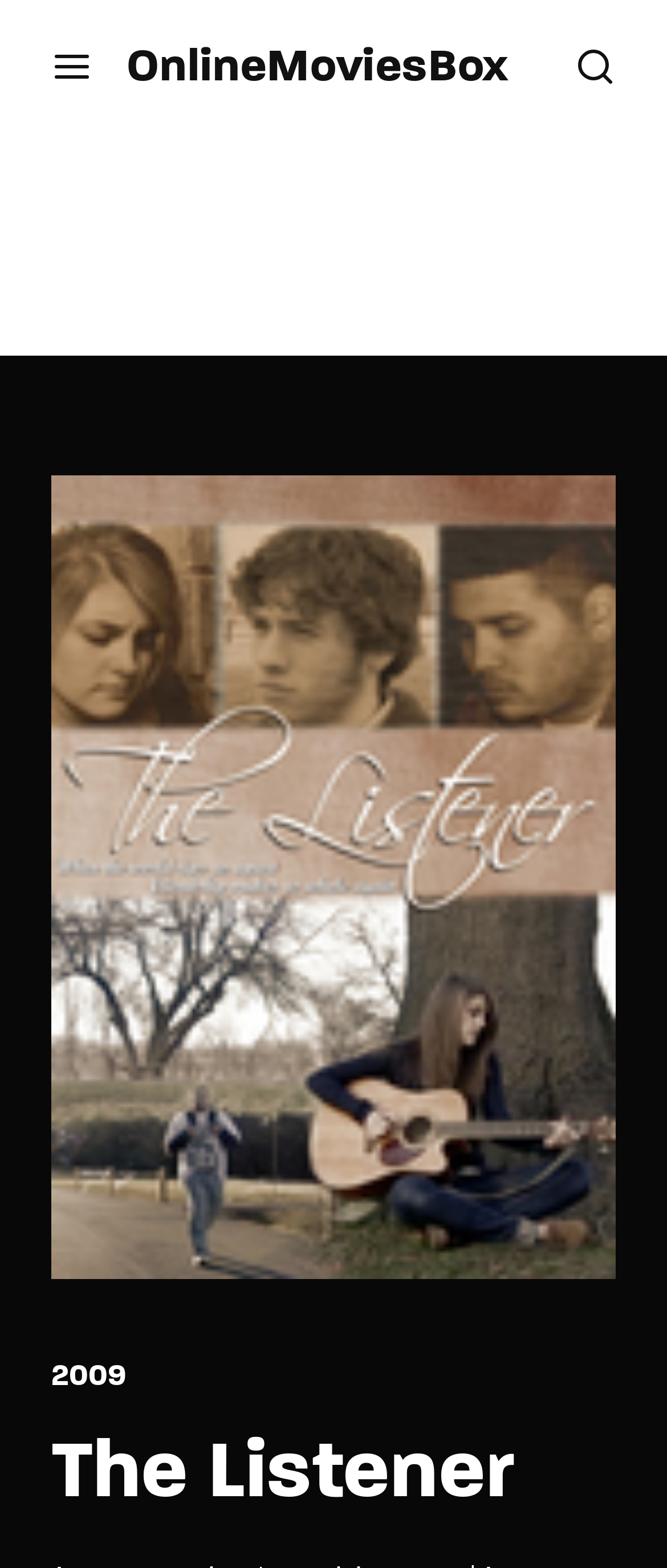Please find the bounding box coordinates for the clickable element needed to perform this instruction: "recover your password".

[0.509, 0.498, 0.859, 0.517]